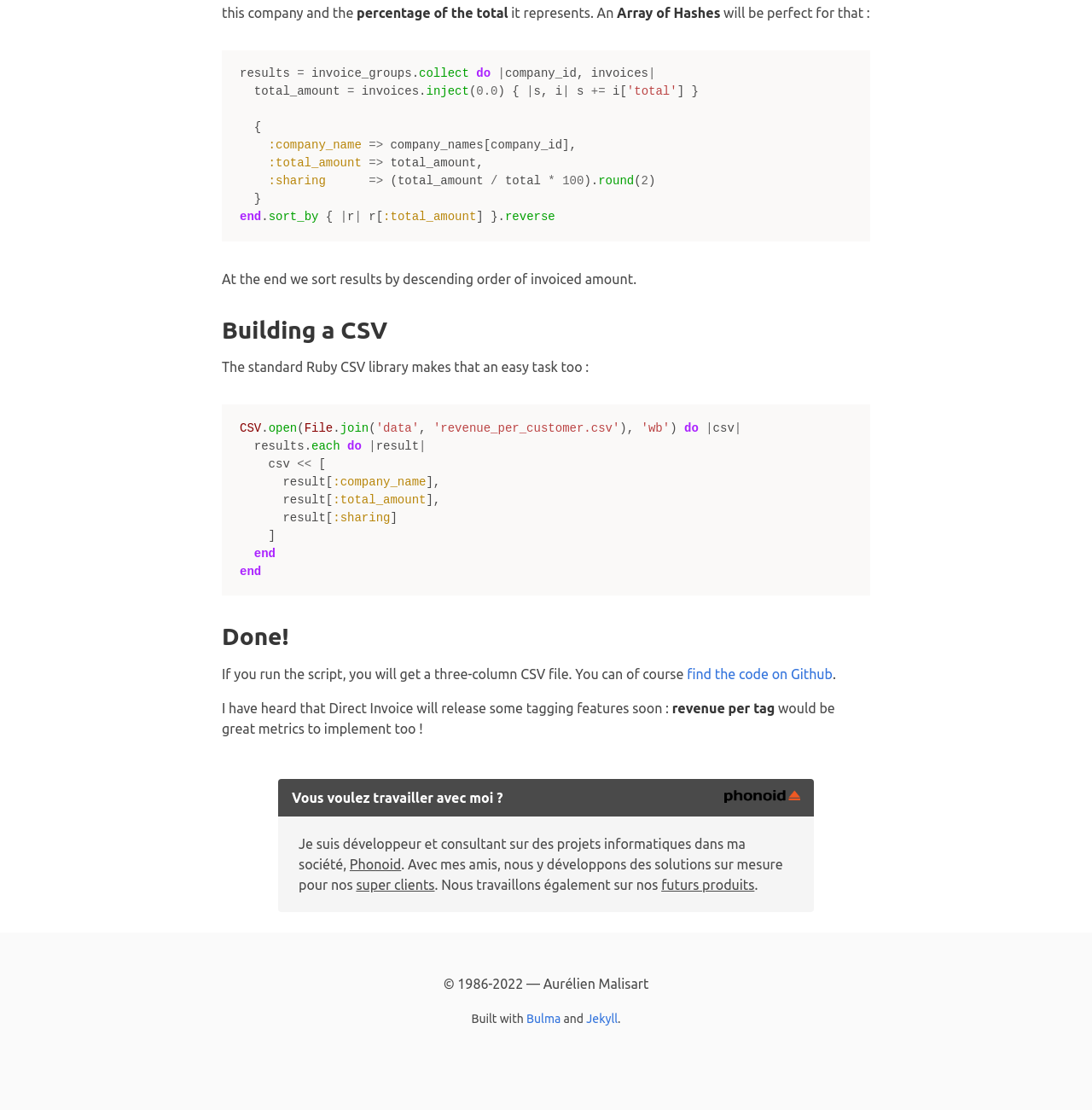What is being sorted in descending order?
Please provide a comprehensive answer to the question based on the webpage screenshot.

At the end of the code, it is mentioned that the results are sorted by descending order of invoiced amount, which is indicated by the line 'sort_by { |total_amount| }'.